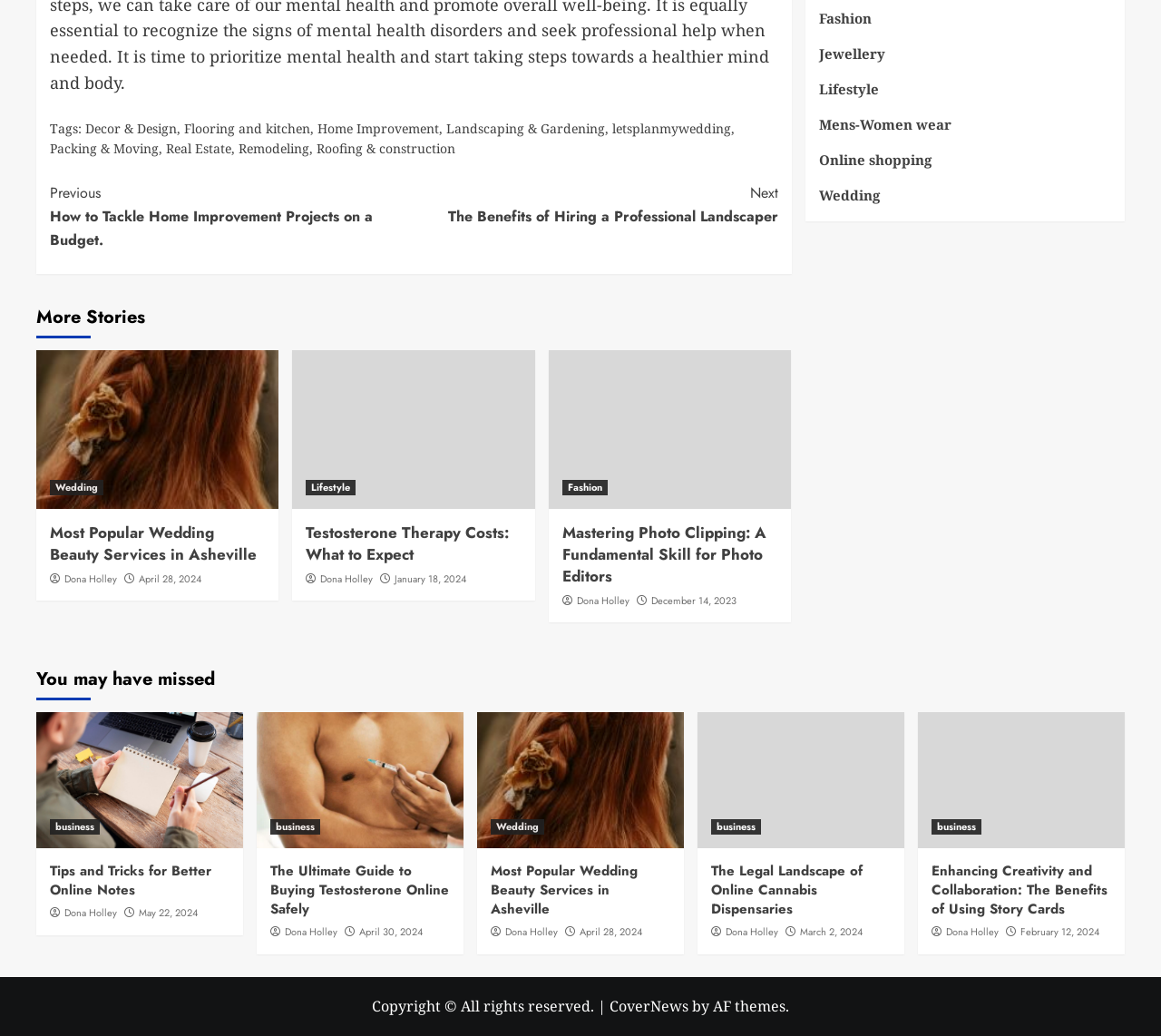Extract the bounding box coordinates for the HTML element that matches this description: "title="Wood Fired Pizza Wine Bar"". The coordinates should be four float numbers between 0 and 1, i.e., [left, top, right, bottom].

None